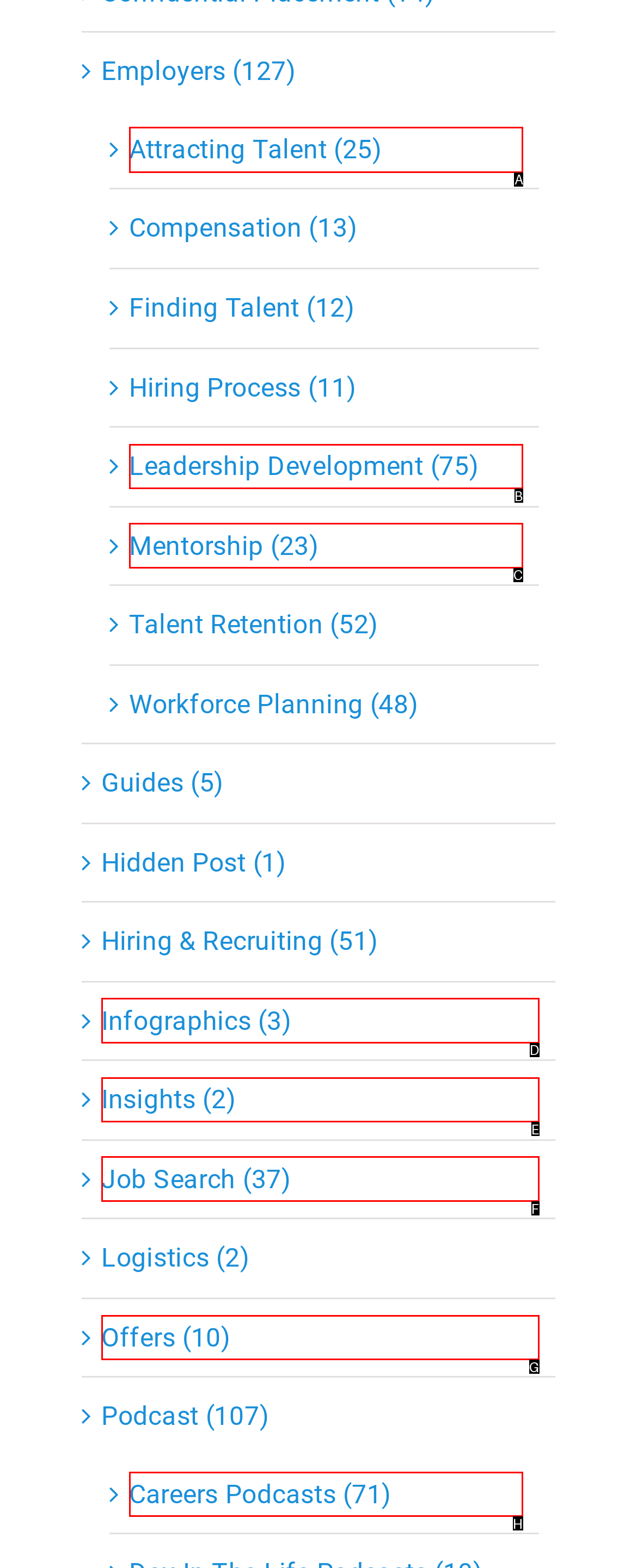Tell me the correct option to click for this task: Explore Attracting Talent
Write down the option's letter from the given choices.

A